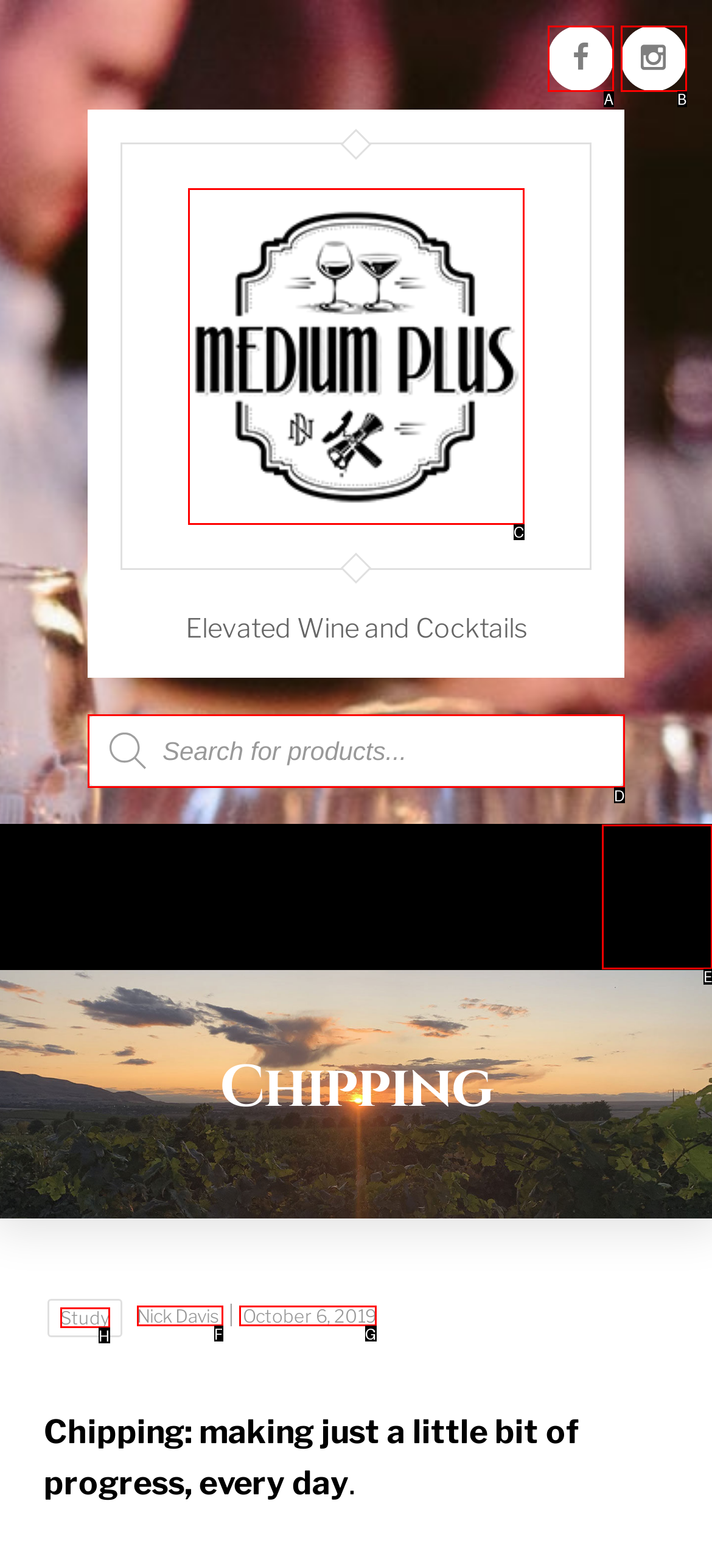Determine the right option to click to perform this task: Click on the button at the bottom right
Answer with the correct letter from the given choices directly.

E